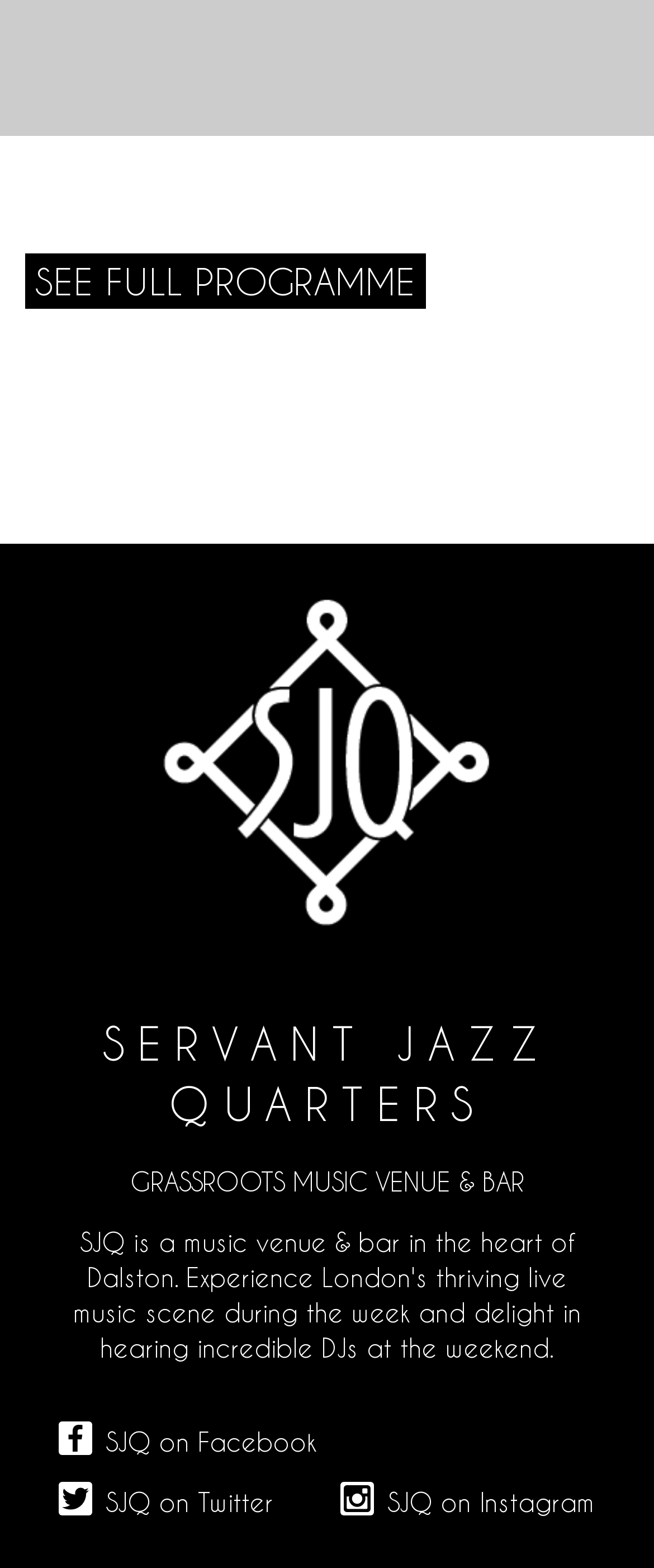What is the main navigation link on the webpage?
Give a detailed response to the question by analyzing the screenshot.

The main navigation link on the webpage can be determined by looking at the link element 'Home' which is prominently displayed and likely leads to the homepage of the website.